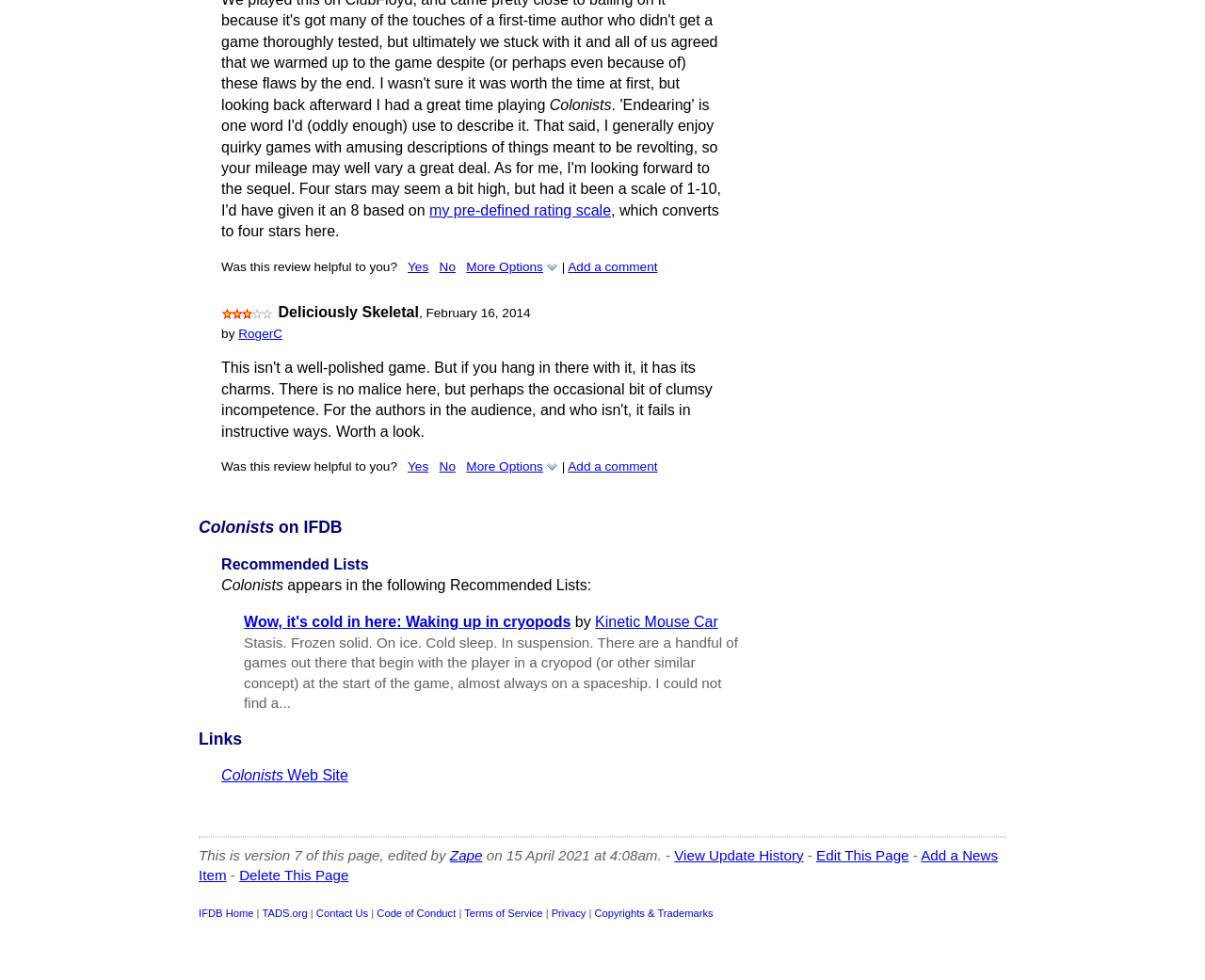Provide the bounding box coordinates of the HTML element this sentence describes: "TADS.org".

[0.218, 0.926, 0.255, 0.937]